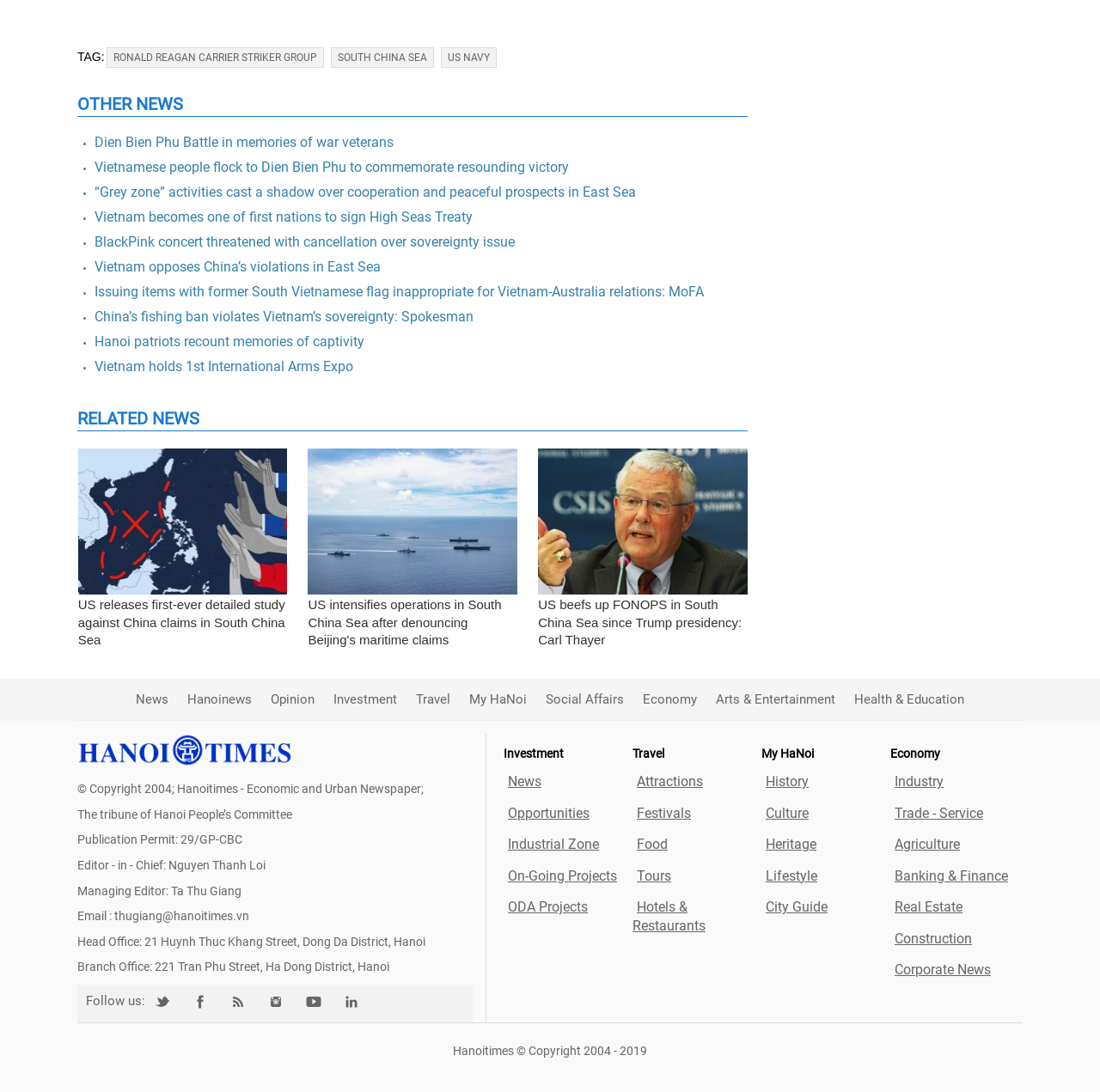Please determine the bounding box coordinates of the element's region to click for the following instruction: "Read 'Vietnam becomes one of first nations to sign High Seas Treaty' news".

[0.086, 0.191, 0.43, 0.206]